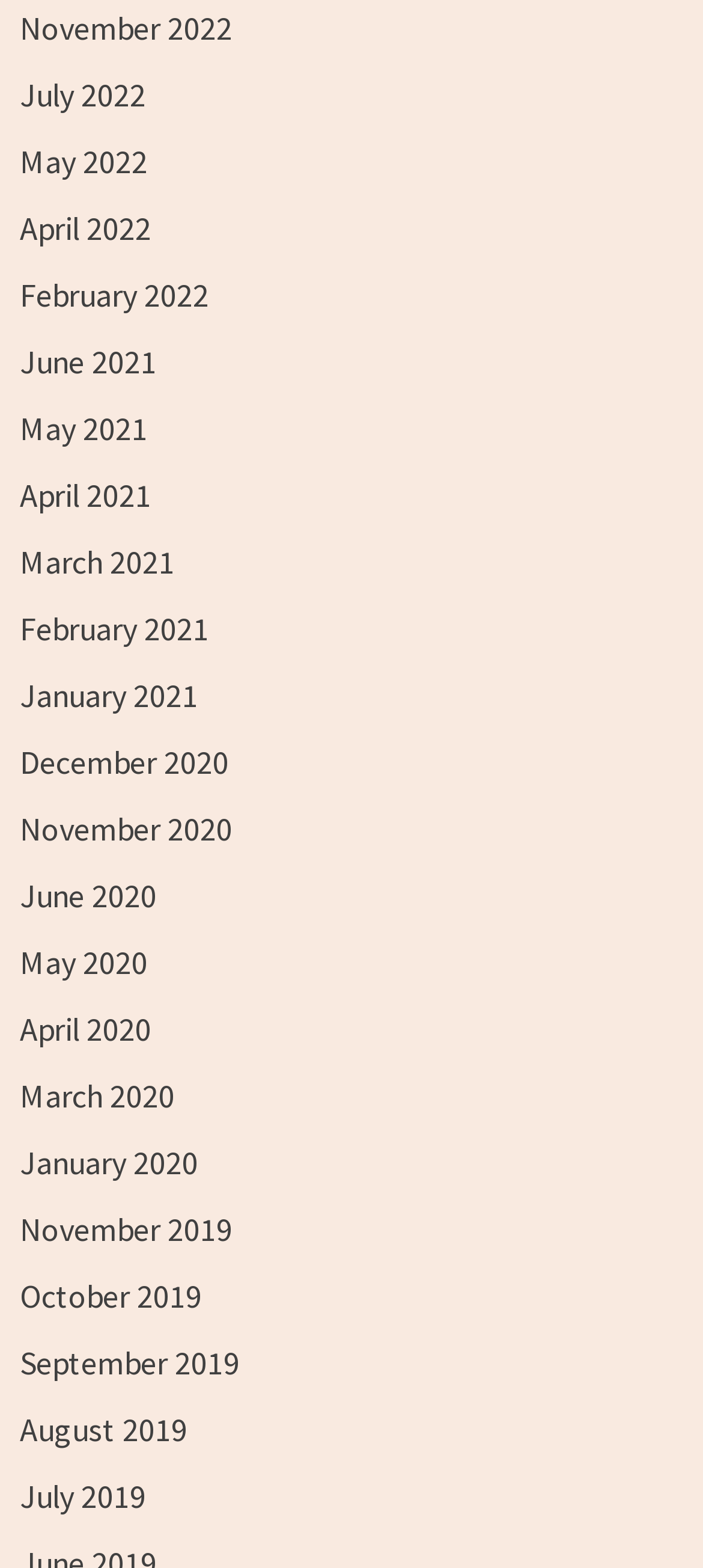Please find the bounding box coordinates of the section that needs to be clicked to achieve this instruction: "go to July 2022".

[0.029, 0.048, 0.208, 0.074]